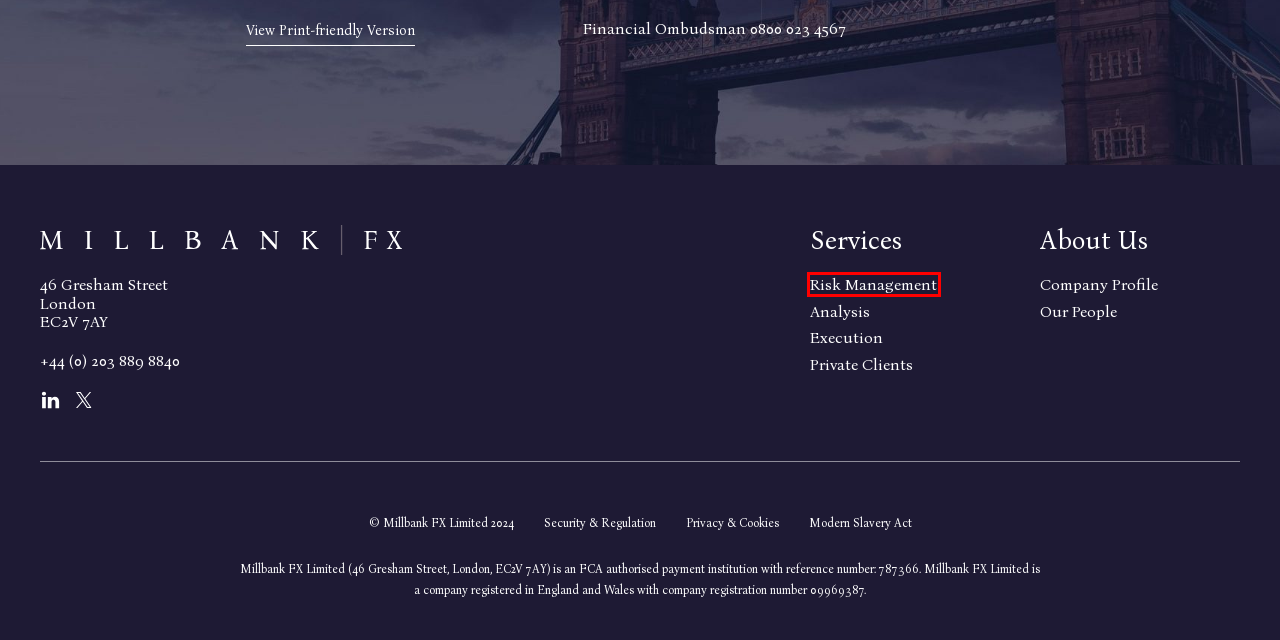View the screenshot of the webpage containing a red bounding box around a UI element. Select the most fitting webpage description for the new page shown after the element in the red bounding box is clicked. Here are the candidates:
A. Our People - Millbank FX
B. Security & Regulation - Millbank FX
C. Our Culture - Millbank FX
D. Analysis - Millbank FX
E. Contact - Millbank FX
F. Risk Management - Millbank FX
G. Company Profile - Millbank FX
H. Execution - Millbank FX

F